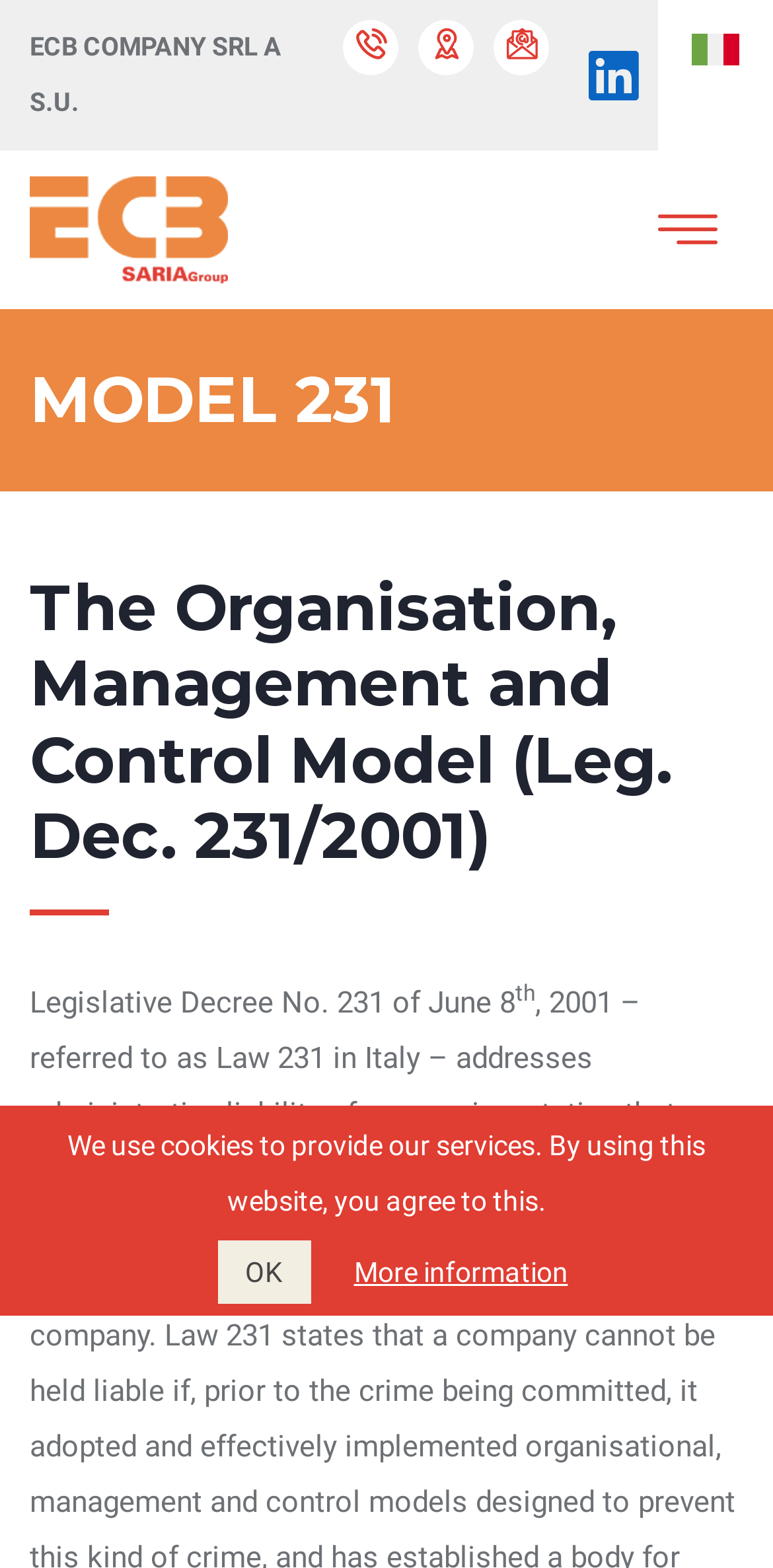What is the decree number mentioned on the webpage?
Using the image, provide a detailed and thorough answer to the question.

I found the decree number by looking at the static text element that reads 'Legislative Decree No. 231 of June 8', which mentions the decree number as 231/2001.